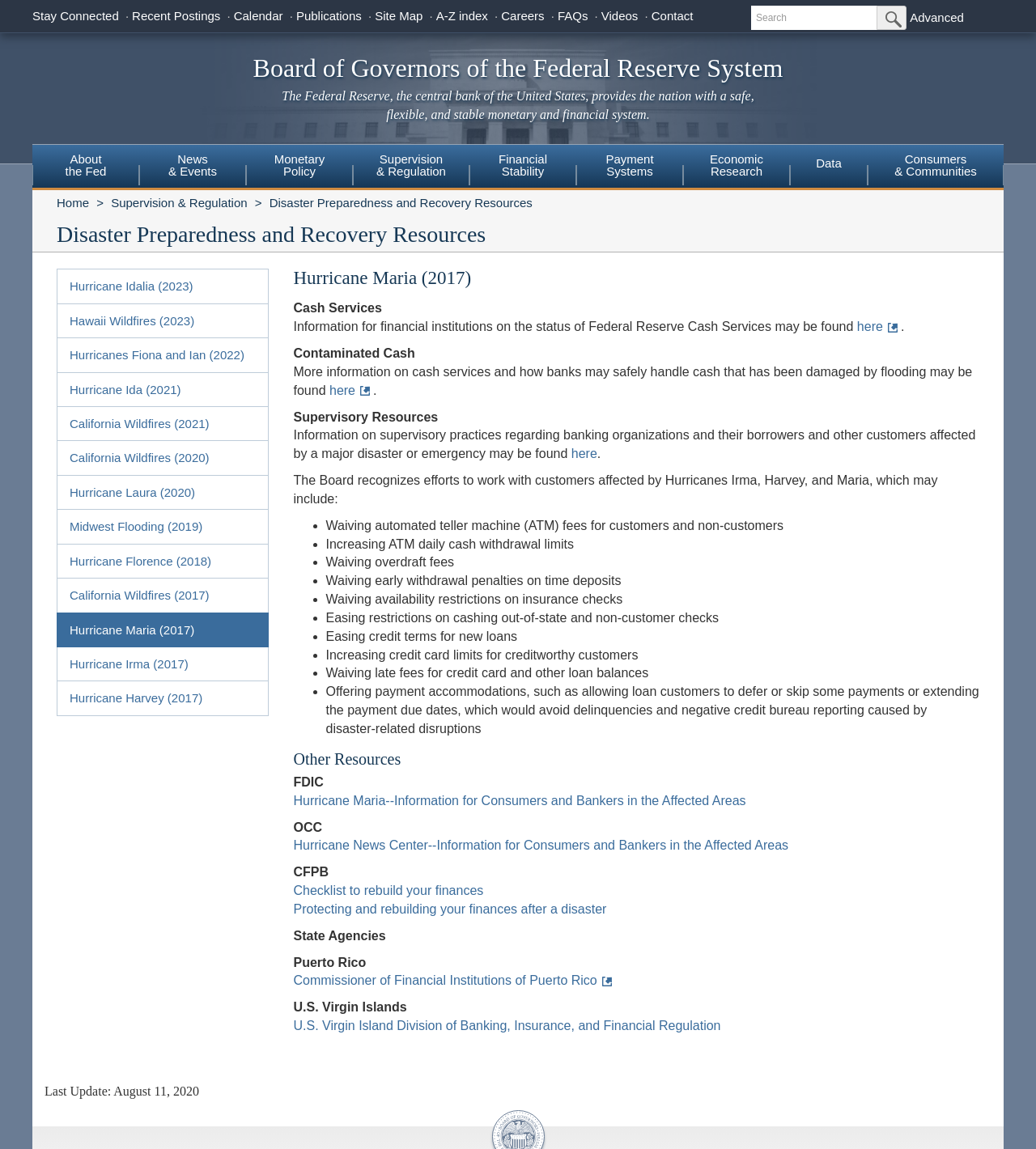Describe all visible elements and their arrangement on the webpage.

The webpage is about the Federal Reserve Board of Governors, specifically focusing on disaster preparedness and recovery resources related to Hurricane Maria in 2017. 

At the top of the page, there is a horizontal menu bar with links to various sections, including "About the Fed", "News & Events", "Monetary Policy", and more. Below the menu bar, there is a search bar with a submit button. 

On the left side of the page, there are several links to recent postings, a calendar, publications, and other resources. 

The main content of the page is divided into sections. The first section is about disaster preparedness and recovery resources, with links to various hurricanes and wildfires from 2017 to 2023. 

The second section is specifically about Hurricane Maria in 2017, with headings and paragraphs providing information on cash services, contaminated cash, supervisory resources, and the Board's recognition of efforts to work with customers affected by the hurricane. 

There are several bullet points listing ways that banks may work with customers, including waiving ATM fees, increasing ATM daily cash withdrawal limits, waiving overdraft fees, and more.